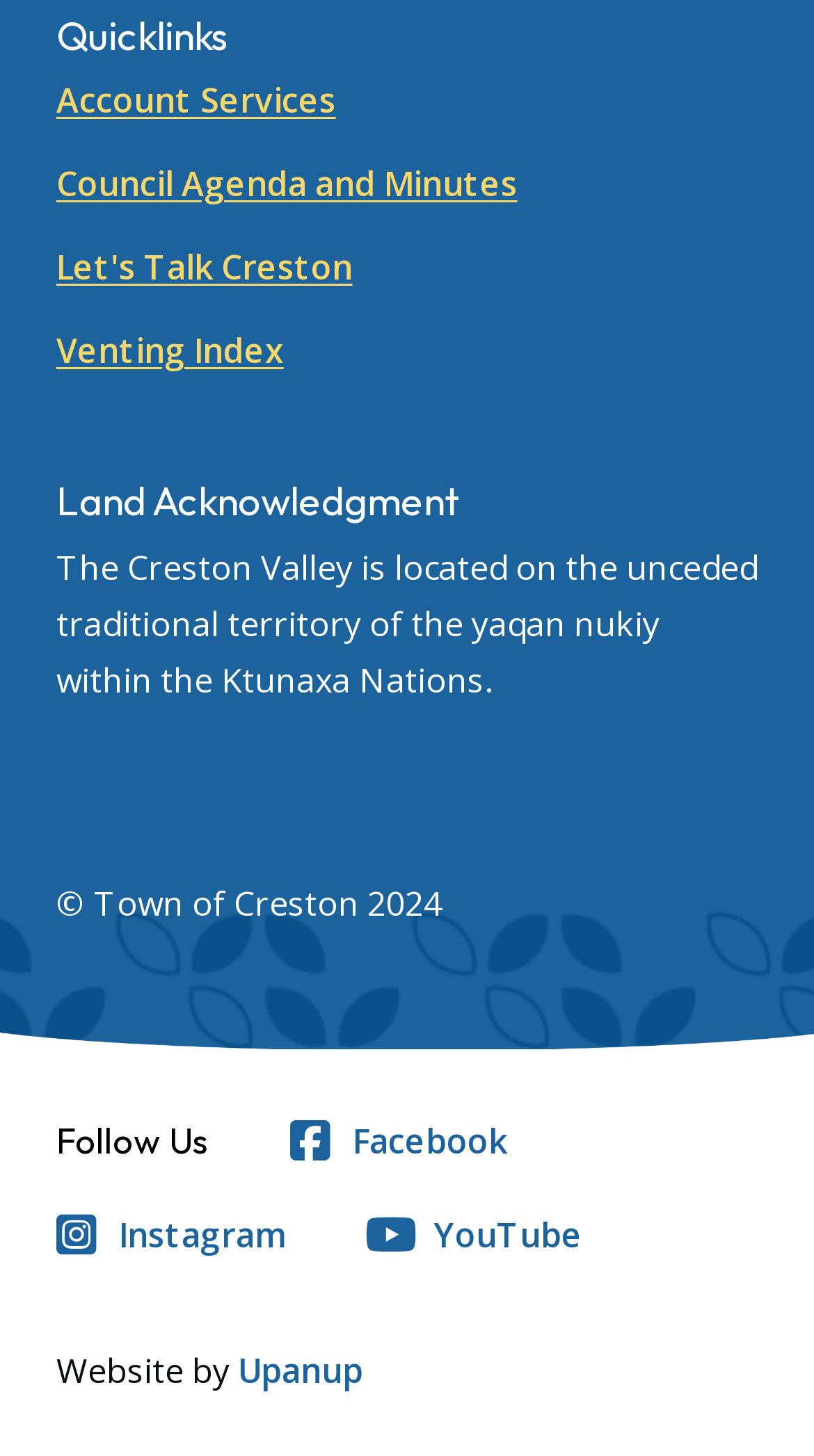Identify the bounding box coordinates for the UI element described as: "Let's Talk Creston".

[0.069, 0.168, 0.433, 0.199]